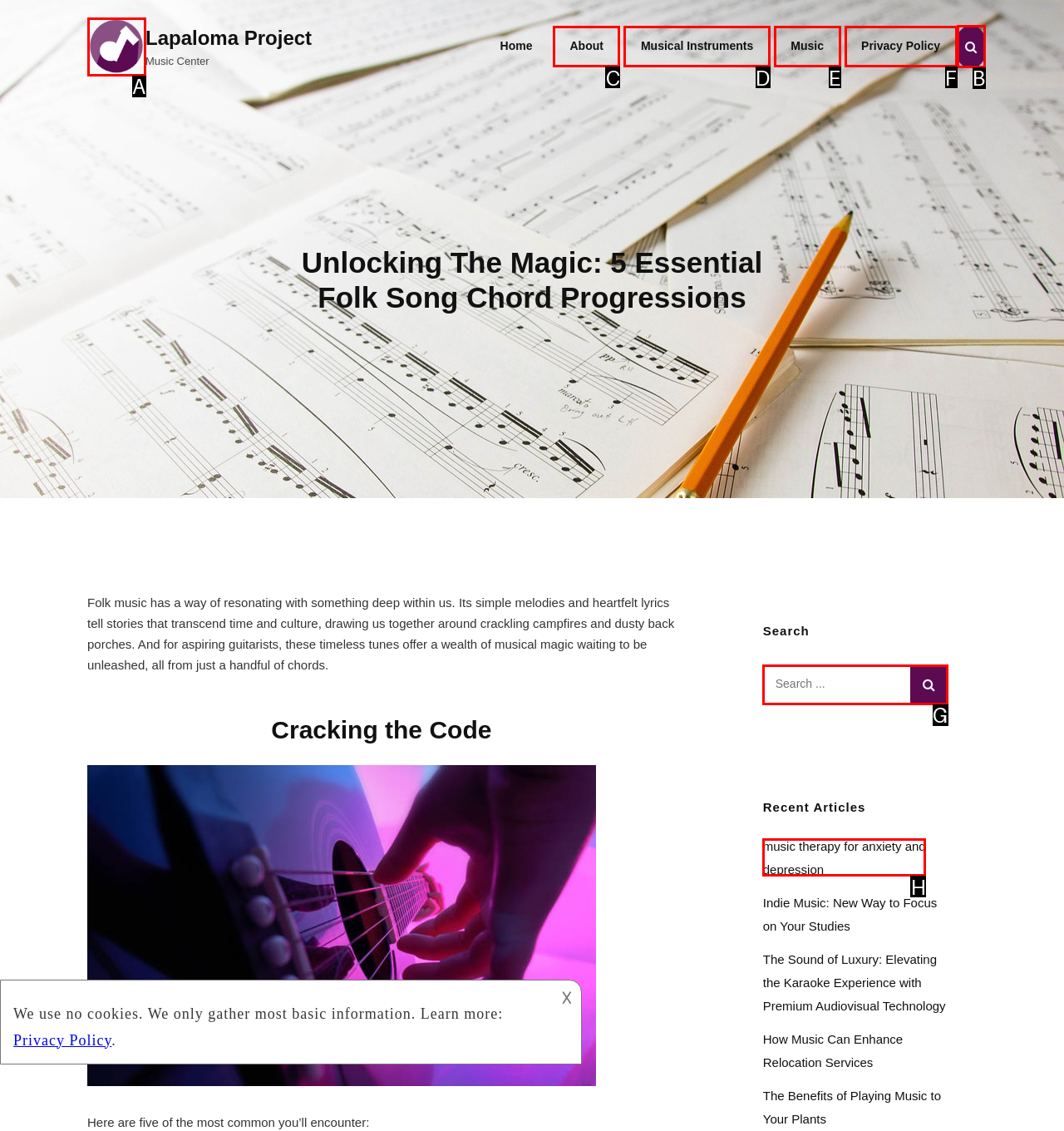Indicate the UI element to click to perform the task: Search for music. Reply with the letter corresponding to the chosen element.

G